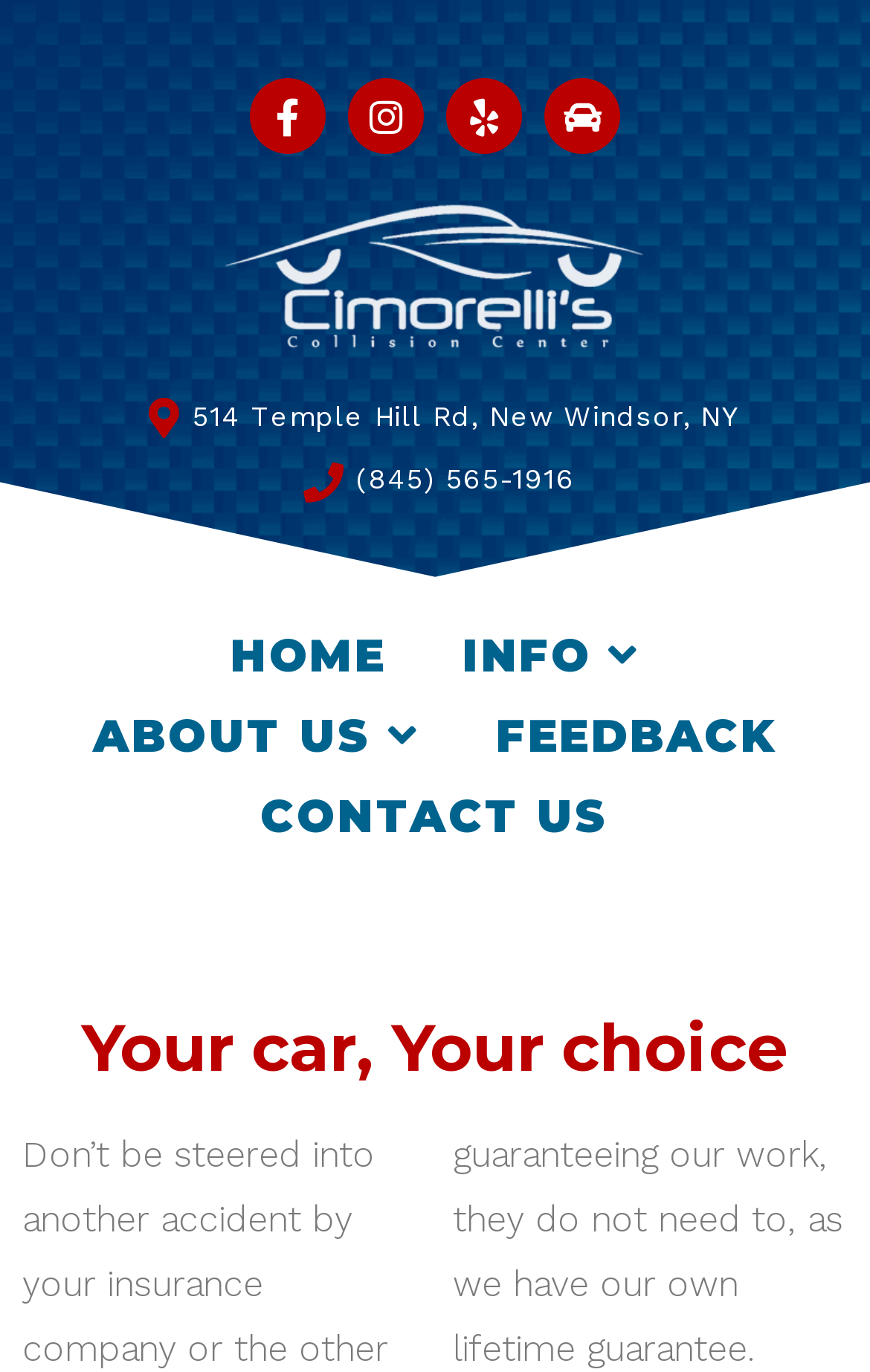By analyzing the image, answer the following question with a detailed response: How many social media links are there?

I counted the number of social media links at the top of the webpage, which are Facebook, Instagram, Yelp, and a car icon, so there are 4 social media links.